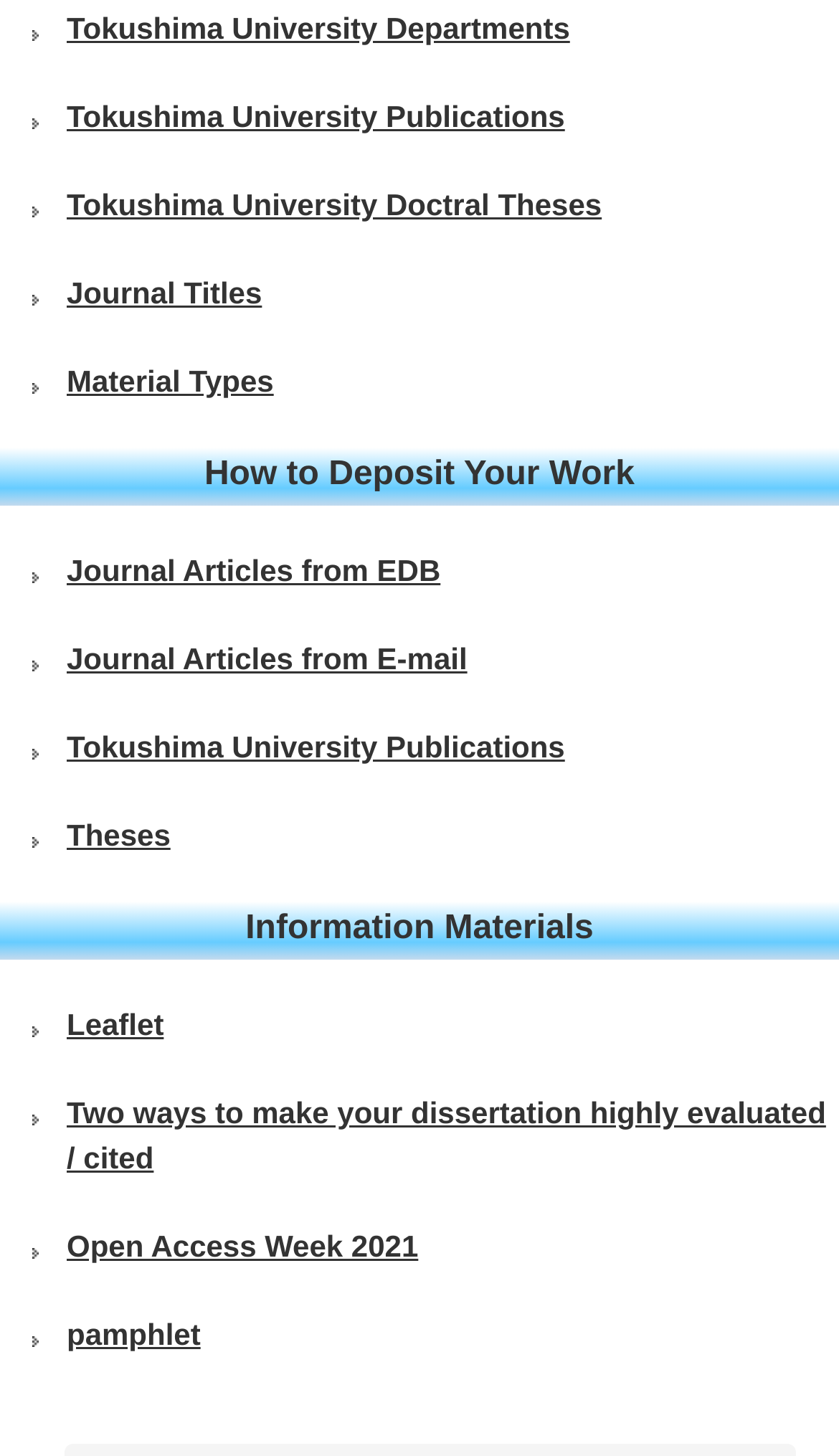Given the element description "Tokushima University Publications" in the screenshot, predict the bounding box coordinates of that UI element.

[0.0, 0.498, 1.0, 0.529]